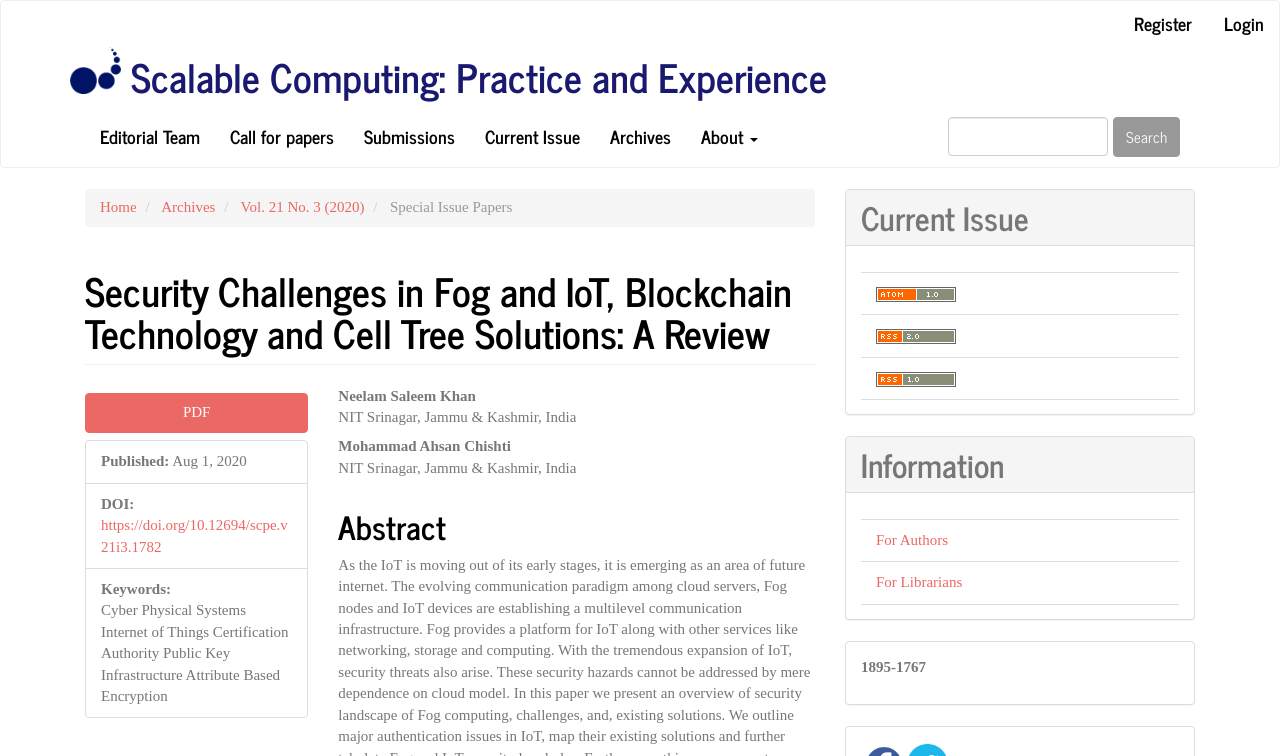Determine the bounding box coordinates for the clickable element required to fulfill the instruction: "Search for a keyword". Provide the coordinates as four float numbers between 0 and 1, i.e., [left, top, right, bottom].

[0.729, 0.155, 0.934, 0.207]